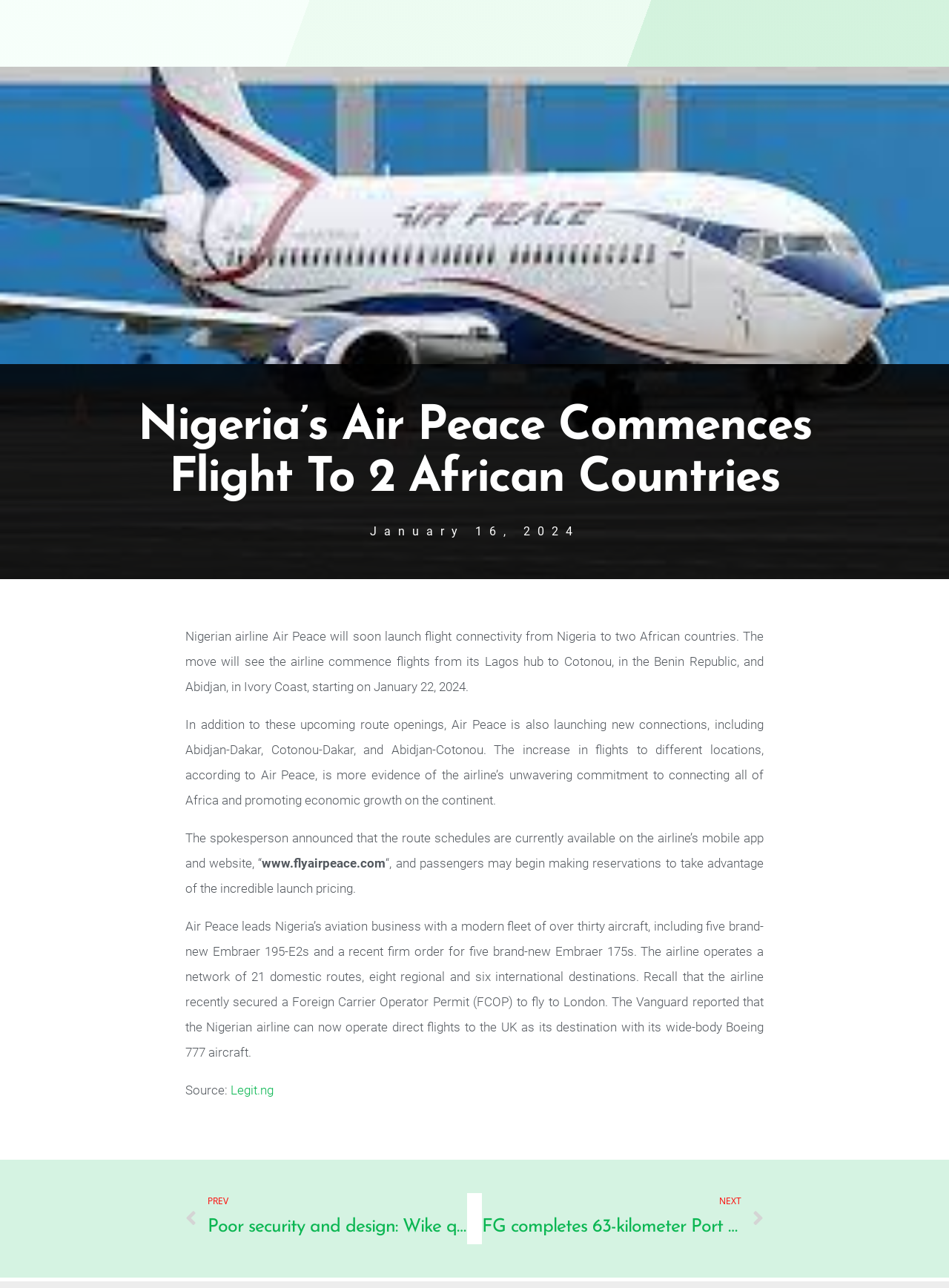What is Air Peace's commitment?
Provide a detailed answer to the question using information from the image.

According to the webpage, Air Peace is committed to connecting all of Africa and promoting economic growth on the continent, as stated in the second paragraph.